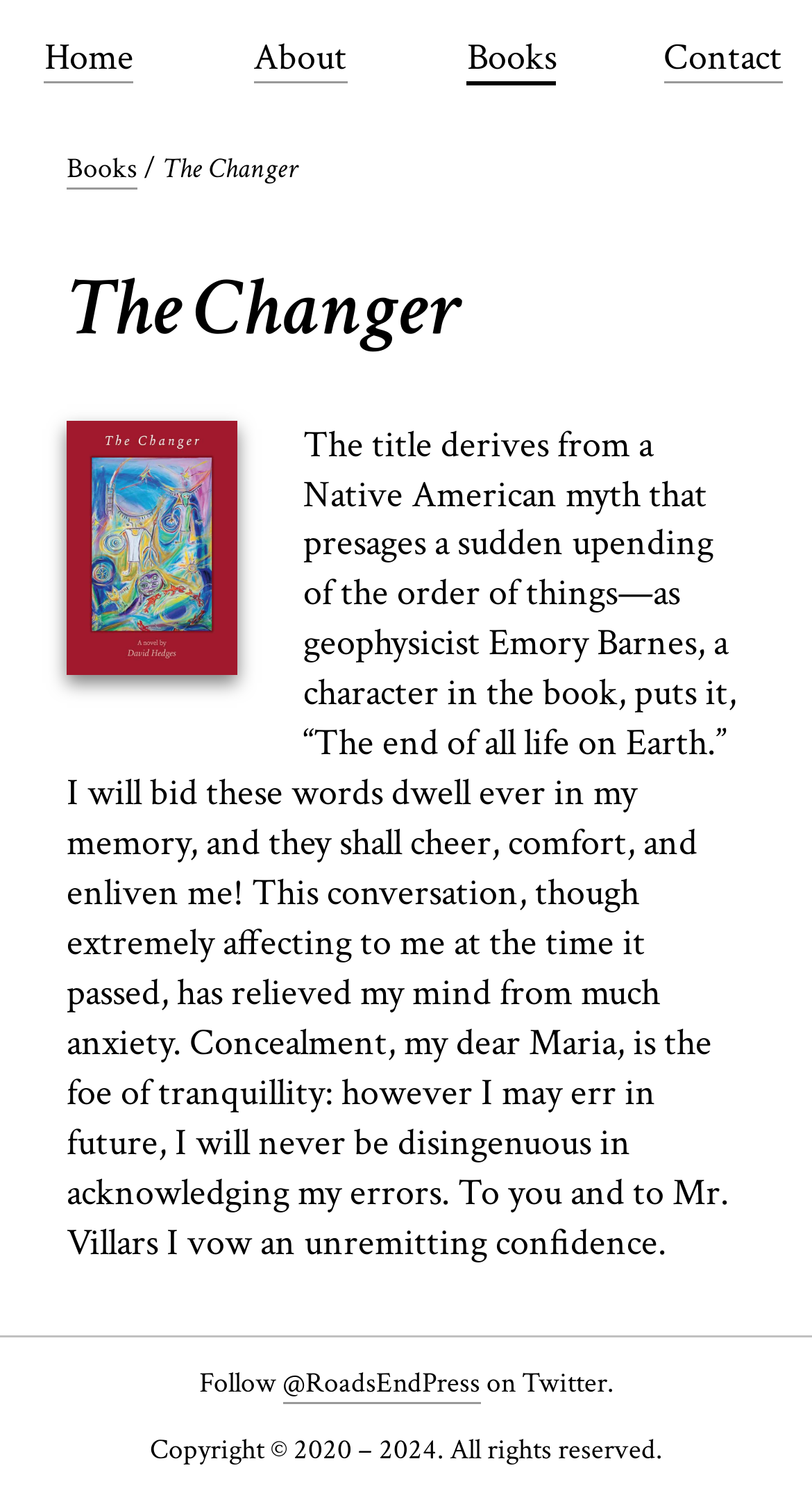What is the profession of Emory Barnes?
Can you provide a detailed and comprehensive answer to the question?

The profession of Emory Barnes can be found in the StaticText element, which mentions 'geophysicist Emory Barnes, a character in the book'.